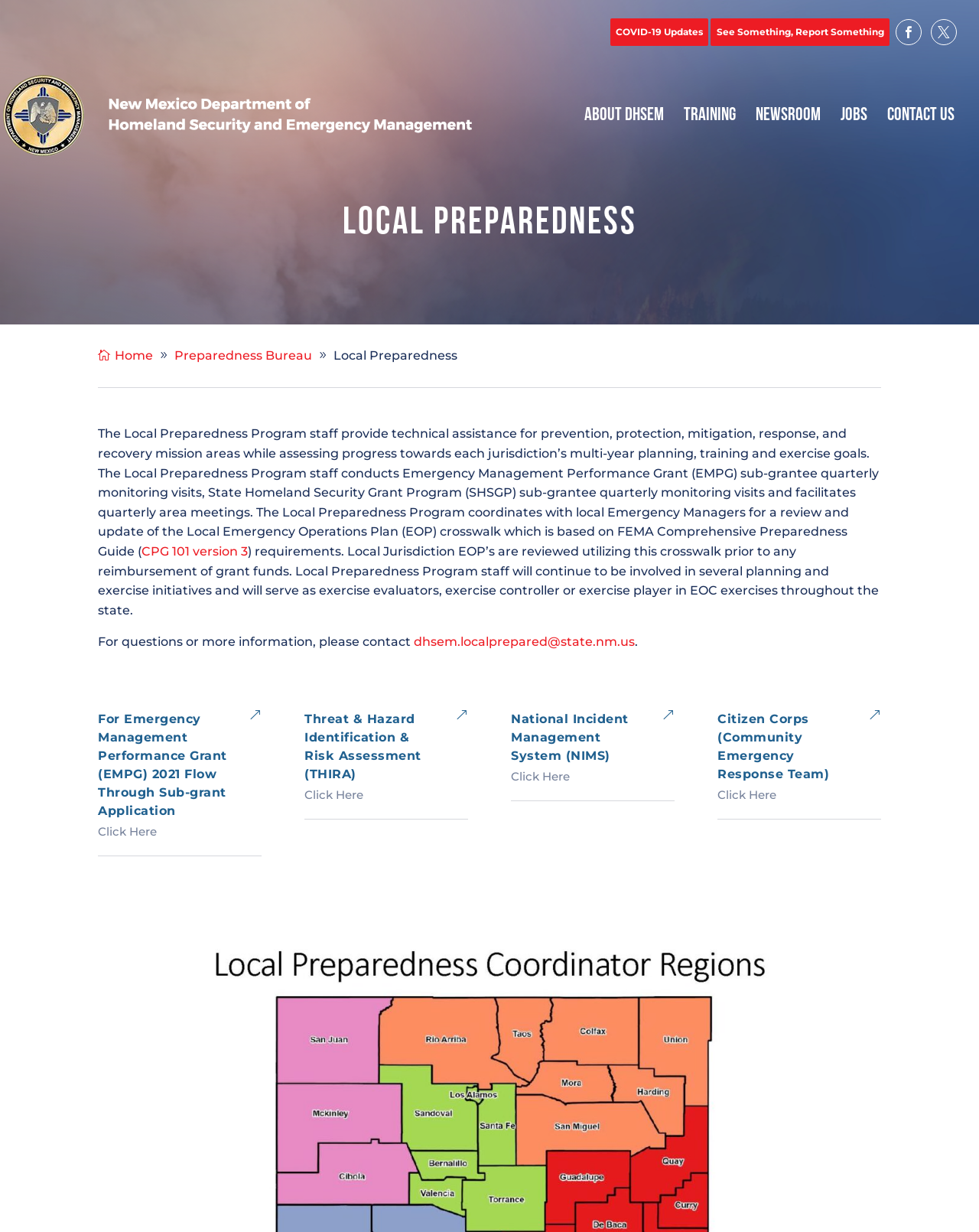Answer briefly with one word or phrase:
What is the name of the grant program mentioned?

Emergency Management Performance Grant